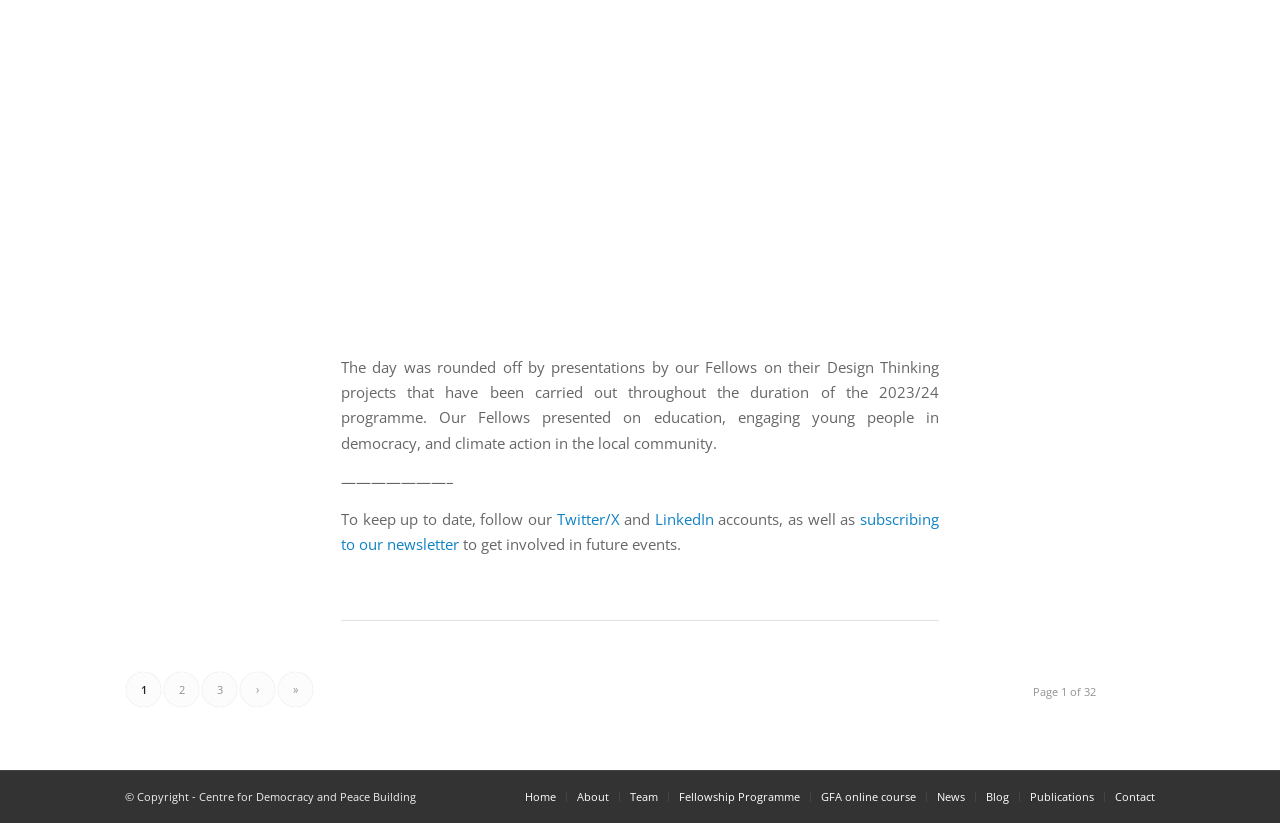Identify the bounding box coordinates of the element that should be clicked to fulfill this task: "Follow on Twitter". The coordinates should be provided as four float numbers between 0 and 1, i.e., [left, top, right, bottom].

[0.435, 0.618, 0.484, 0.643]